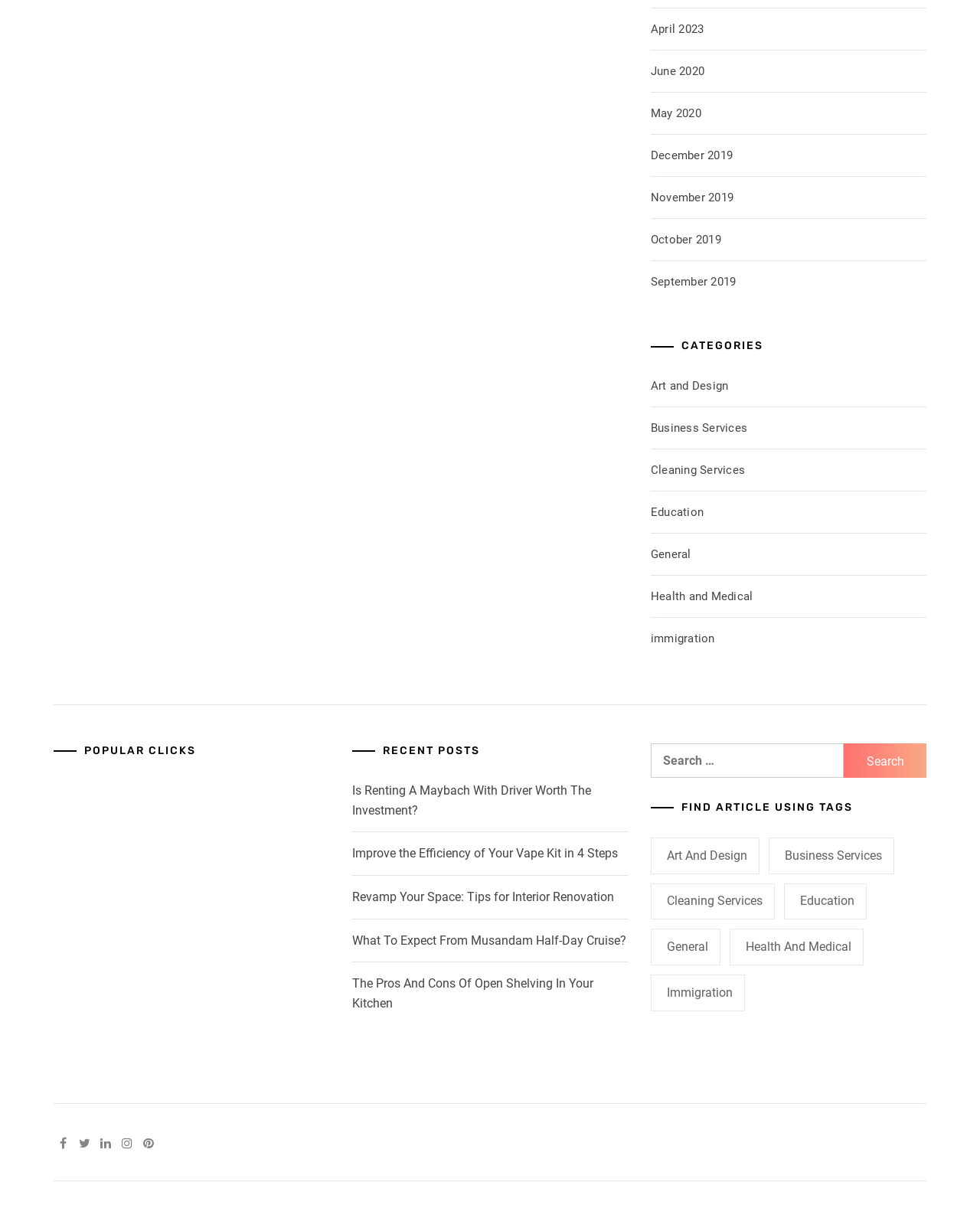How many items are in the 'Art and Design' category?
Can you give a detailed and elaborate answer to the question?

I looked at the link 'Art and Design (2 items)' under the 'FIND ARTICLE USING TAGS' heading and found that there are 2 items in the 'Art and Design' category.